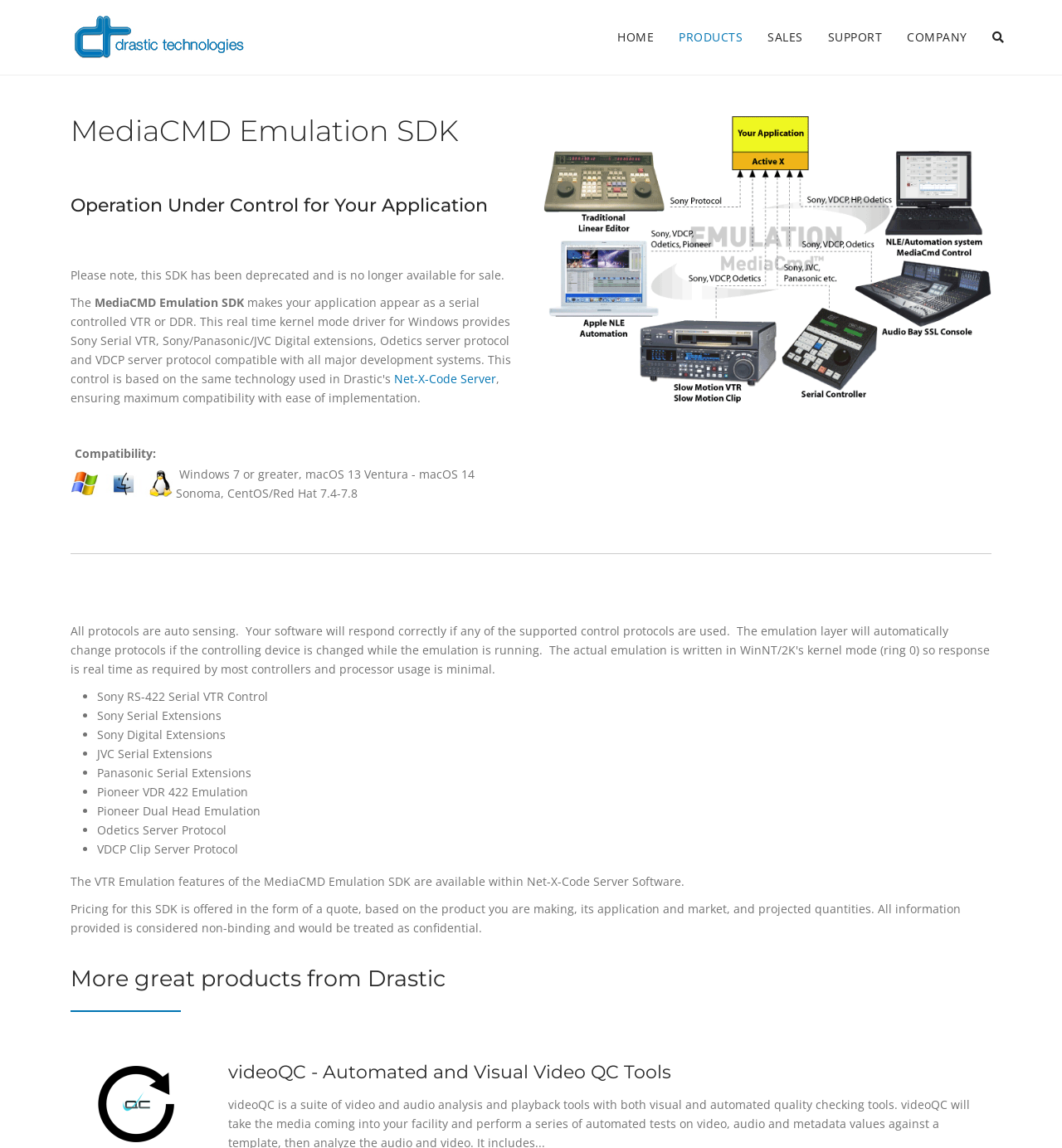Please mark the bounding box coordinates of the area that should be clicked to carry out the instruction: "Click on the Net-X-Code Server link".

[0.371, 0.323, 0.467, 0.337]